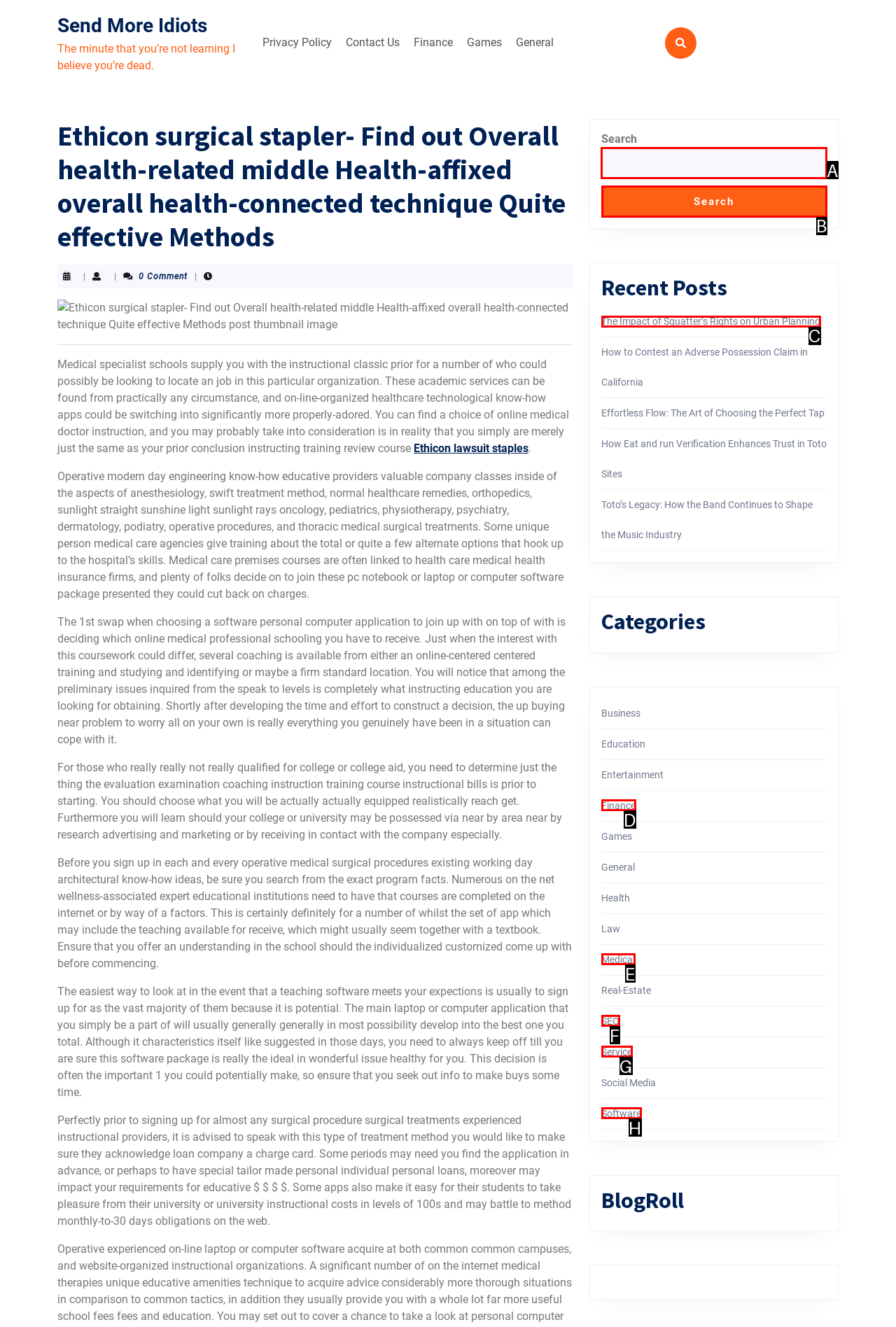Identify the HTML element to click to execute this task: Search for something Respond with the letter corresponding to the proper option.

A